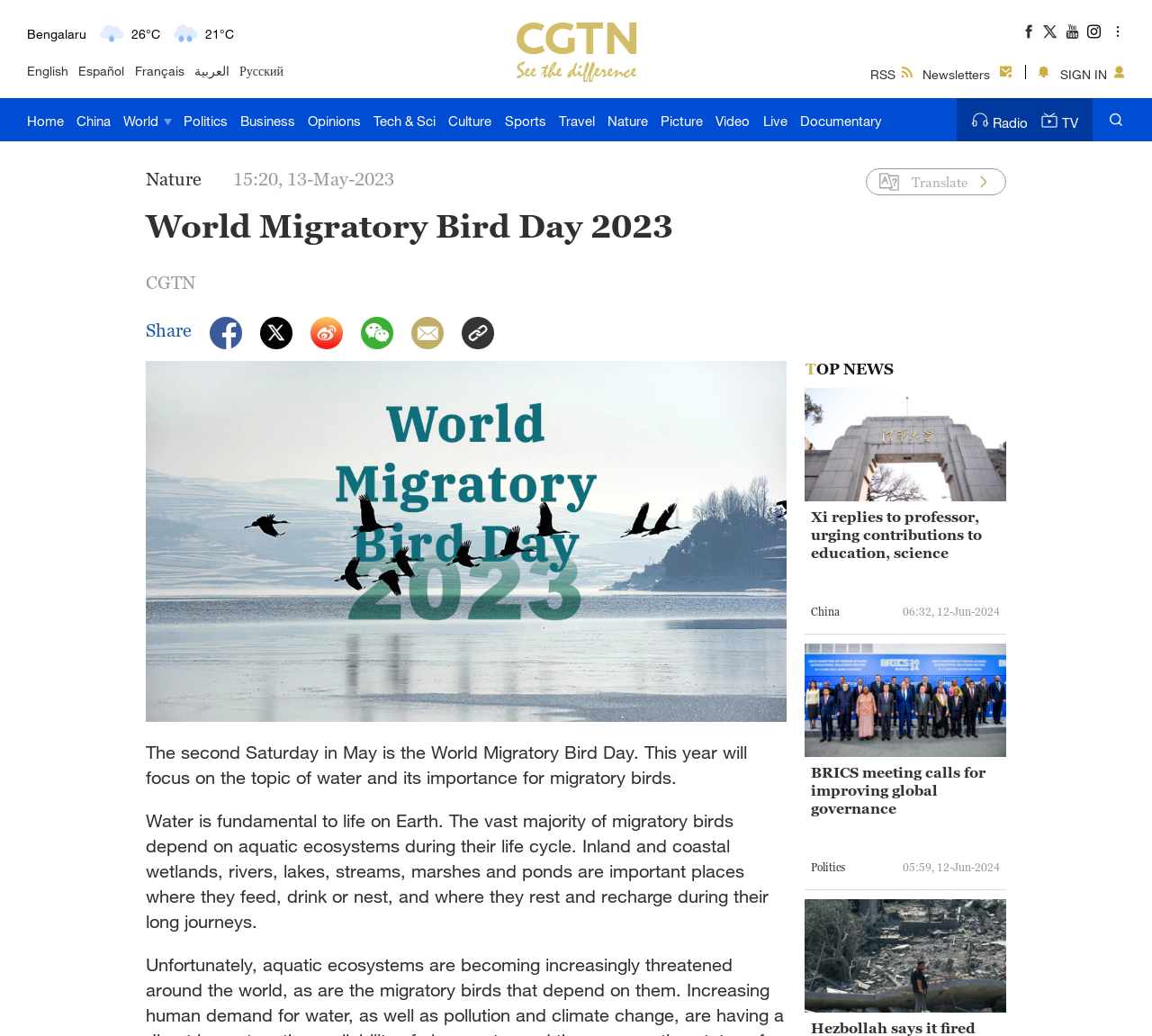Locate the bounding box of the UI element described in the following text: "RSS".

[0.752, 0.056, 0.793, 0.082]